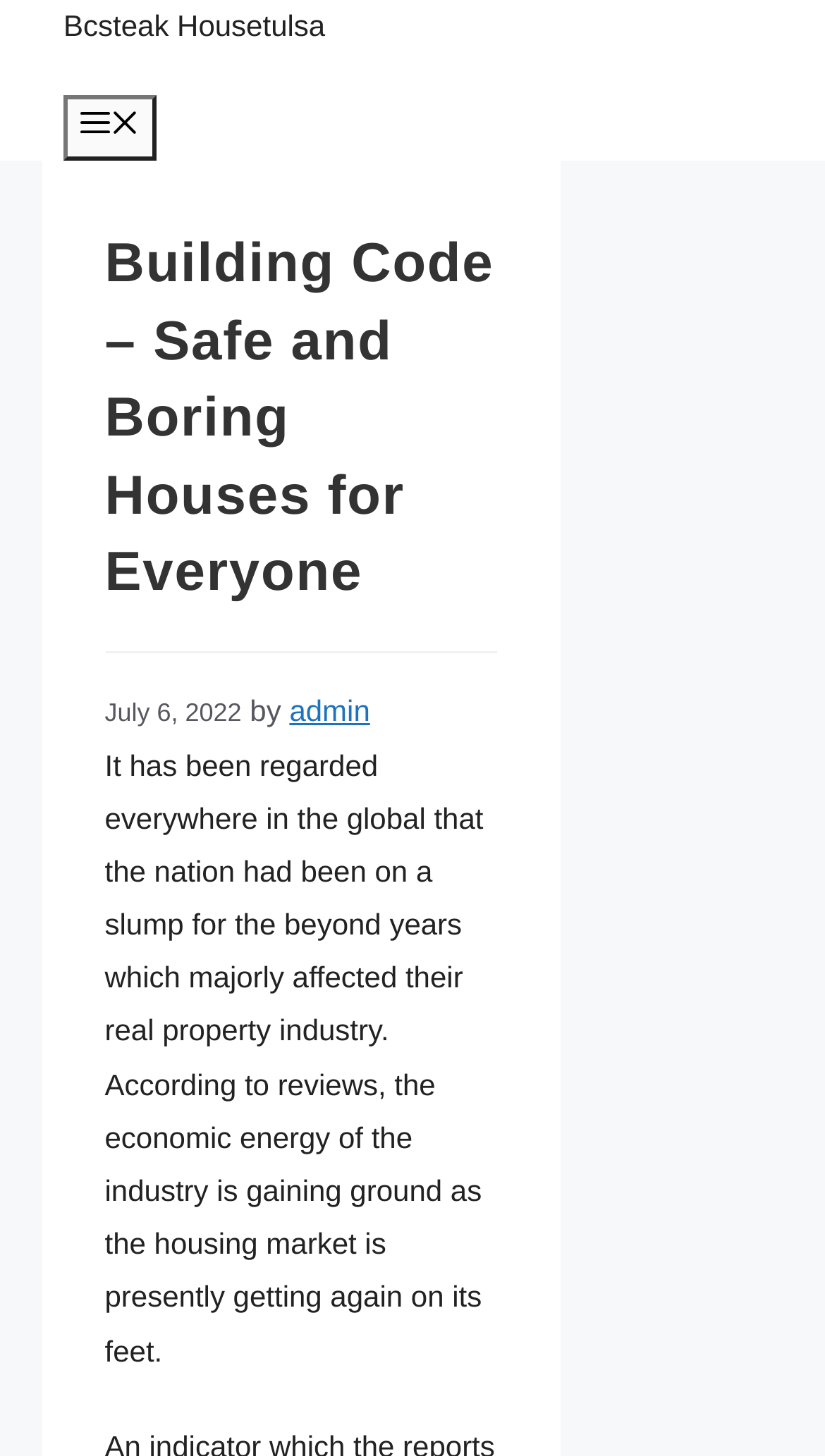Please give a short response to the question using one word or a phrase:
What is the purpose of the button in the navigation section?

To toggle the menu